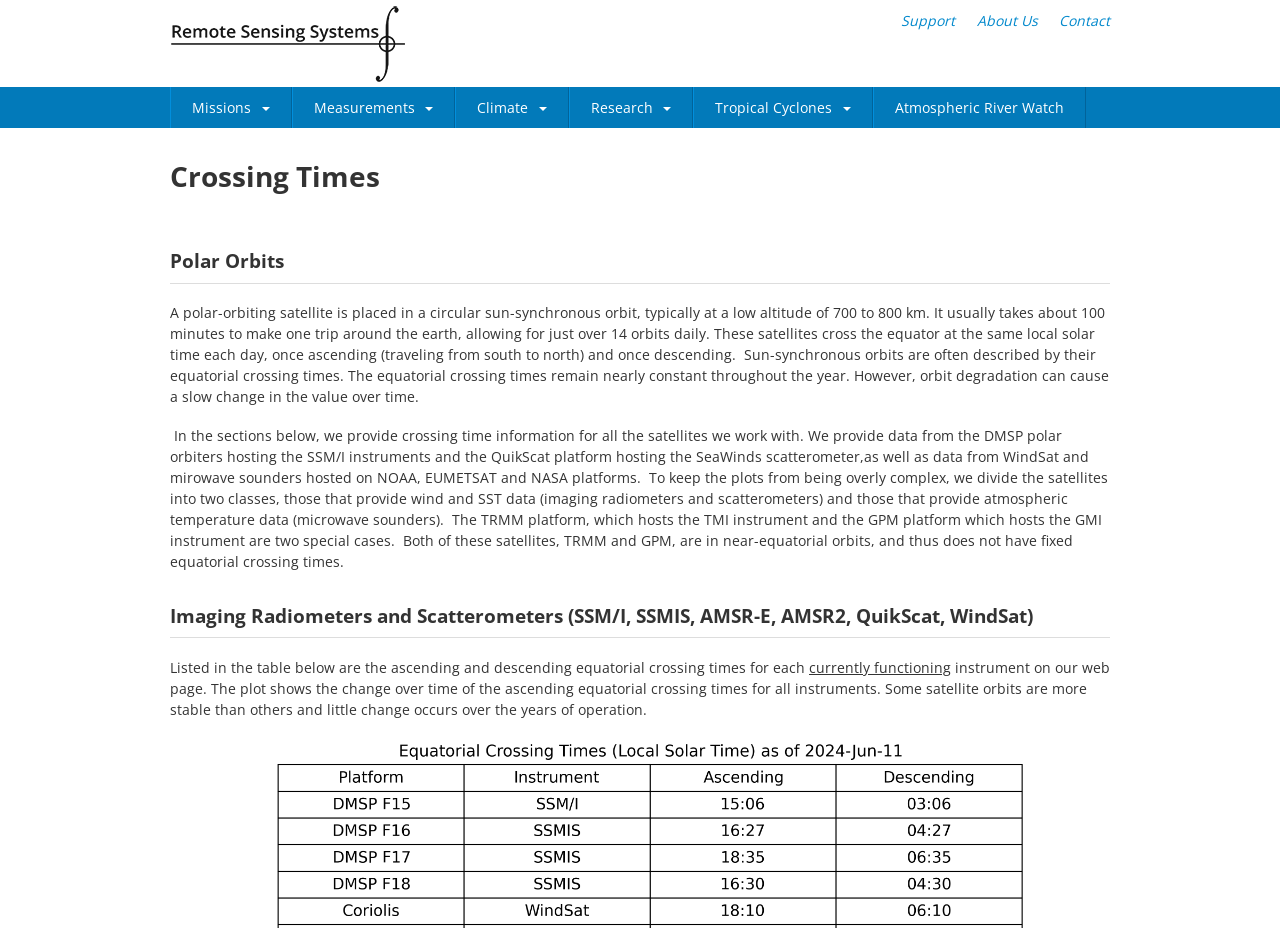Based on the element description, predict the bounding box coordinates (top-left x, top-left y, bottom-right x, bottom-right y) for the UI element in the screenshot: Atmospheric River Watch

[0.682, 0.094, 0.848, 0.138]